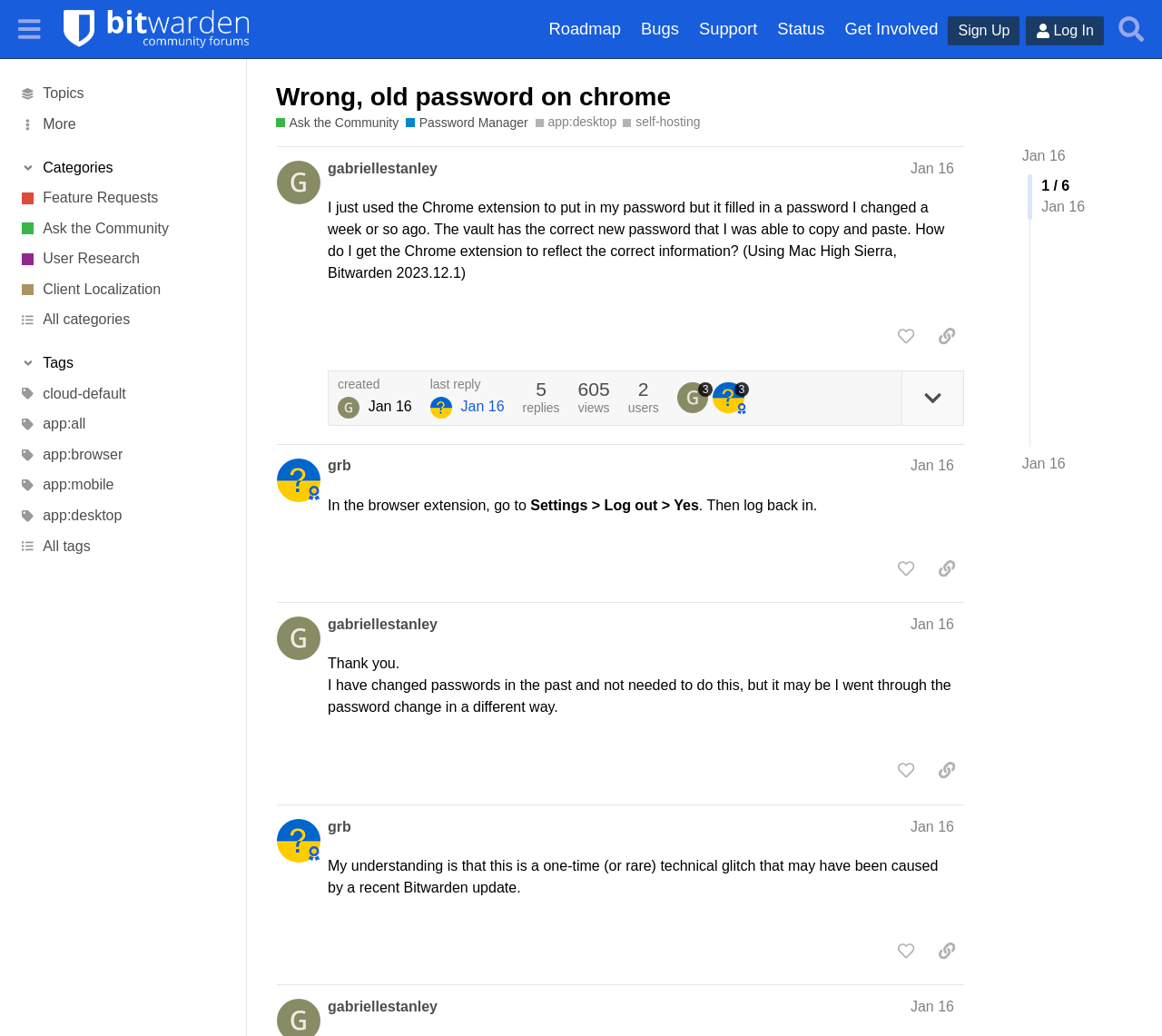Elaborate on the different components and information displayed on the webpage.

This webpage is a forum discussion page on the Bitwarden Community Forums. At the top, there is a header section with a button to expand or collapse the sidebar, a link to the Bitwarden Community Forums, and several links to other sections such as Roadmap, Bugs, Support, and Status. On the right side of the header, there are buttons to sign up or log in.

Below the header, there is a section with links to various topics, including Feature Requests, Ask the Community, and User Research. This section also contains a button to expand or collapse the categories section, which lists various categories such as cloud-default, app:all, and app:desktop.

The main content of the page is a discussion thread titled "Wrong, old password on chrome". The thread starts with a heading and a link to the original post, followed by a brief description of the issue. Below the description, there are links to the original poster's profile and the date of the post.

The original post is from a user named gabriellestanley, who describes an issue with the Chrome extension filling in an old password instead of the new one. The post includes a detailed description of the problem and the user's environment.

Below the original post, there are several buttons and links, including a button to like the post, a button to copy a link to the post, and a link to the last reply. There is also a section showing the number of replies, views, and users who have participated in the discussion.

On the right side of the page, there is a sidebar with links to various sections, including Categories, Tags, and All categories. The sidebar also contains a search button and a button to expand or collapse the sidebar.